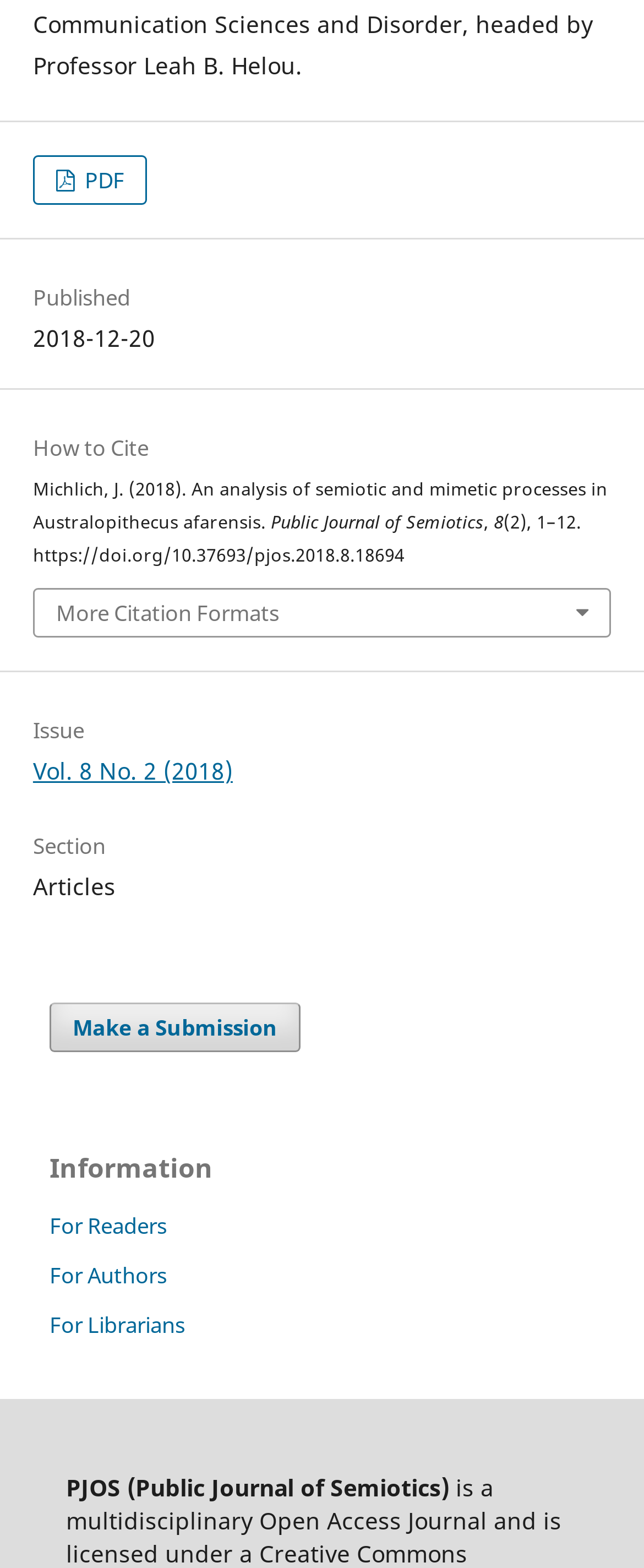What is the name of the sidebar?
Could you answer the question in a detailed manner, providing as much information as possible?

The name of the sidebar can be found in the complementary element located at the bottom of the webpage, which contains several links and a heading element. The text 'Sidebar' is the name of this section.